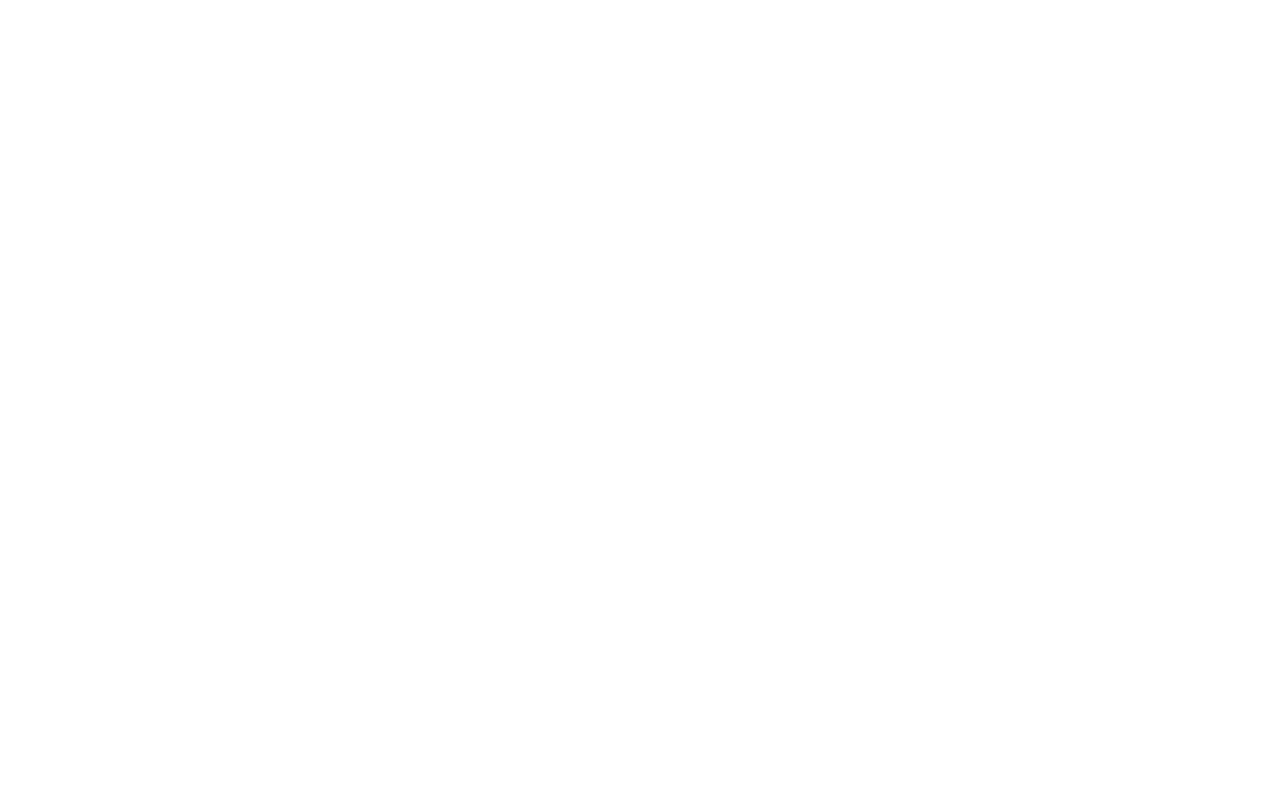What is the action that can be performed on the side menu? Examine the screenshot and reply using just one word or a brief phrase.

Toggle